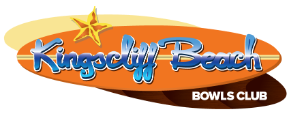Illustrate the image with a detailed caption.

The image features the vibrant logo of the Kingscliff Beach Bowls Club, prominently displaying the text "Kingscliff Beach" in a playful, flowing font, complemented by a warm color palette that includes shades of orange and blue. A yellow star above the text adds a whimsical touch, suggesting a sunny, inviting atmosphere. The words "BOWLS CLUB" are set in a bold, straightforward style at the bottom, reinforcing the club's identity. This logo encapsulates the club's coastal charm and leisure-oriented activities, appealing to both locals and visitors looking for relaxation and entertainment by the beach.